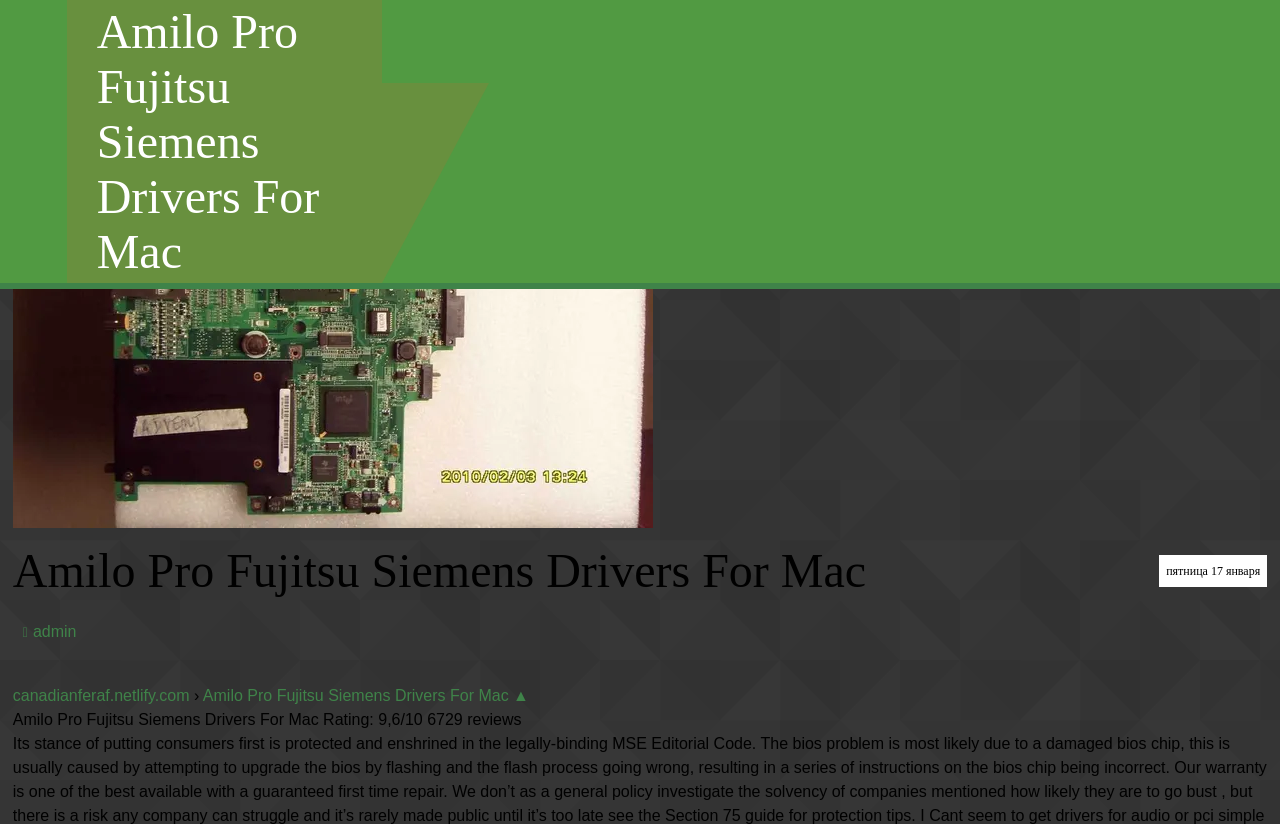Answer the question with a brief word or phrase:
What is the rating of the Amilo Pro Fujitsu Siemens Drivers For Mac?

9,6/10